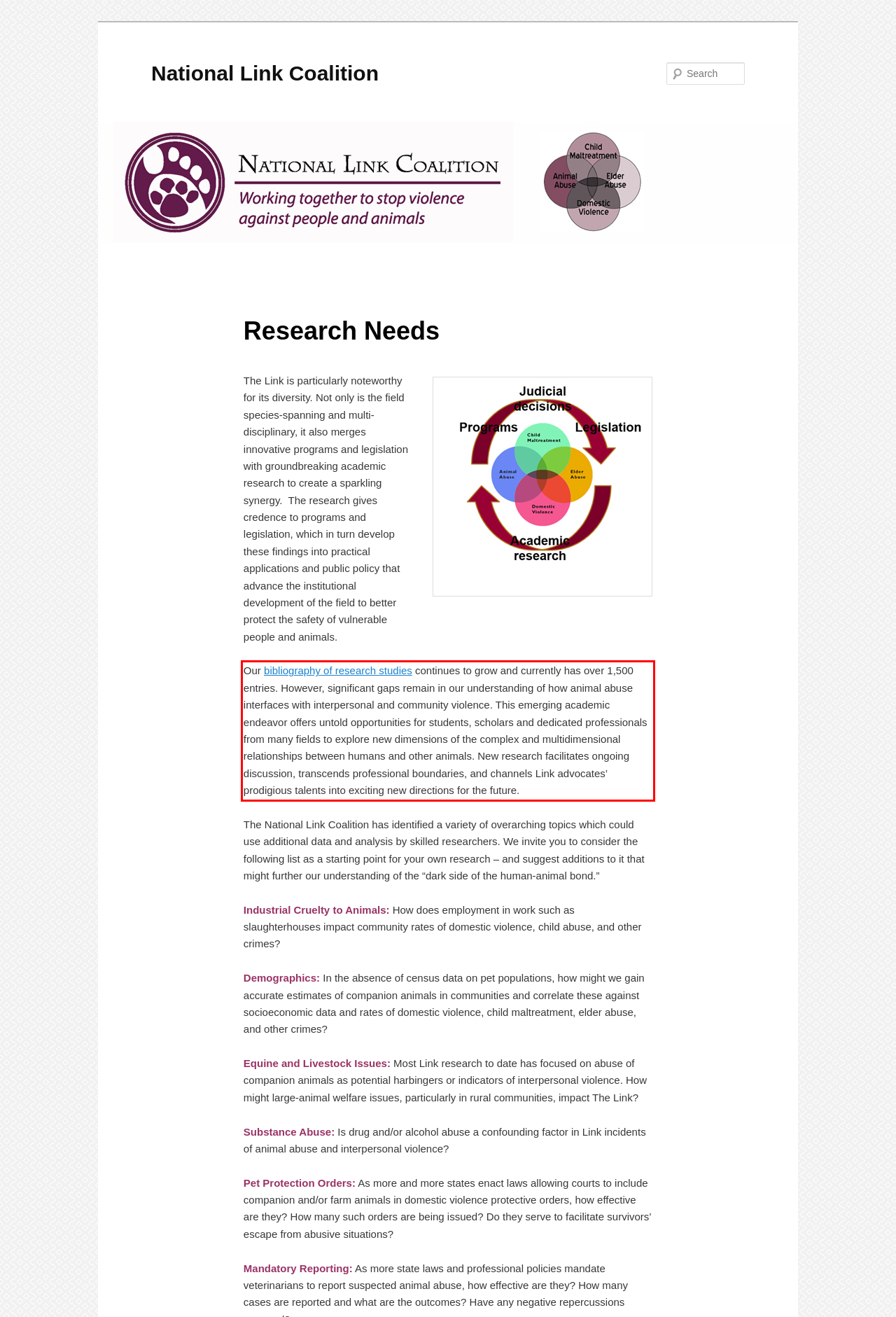Using OCR, extract the text content found within the red bounding box in the given webpage screenshot.

Our bibliography of research studies continues to grow and currently has over 1,500 entries. However, significant gaps remain in our understanding of how animal abuse interfaces with interpersonal and community violence. This emerging academic endeavor offers untold opportunities for students, scholars and dedicated professionals from many fields to explore new dimensions of the complex and multidimensional relationships between humans and other animals. New research facilitates ongoing discussion, transcends professional boundaries, and channels Link advocates’ prodigious talents into exciting new directions for the future.